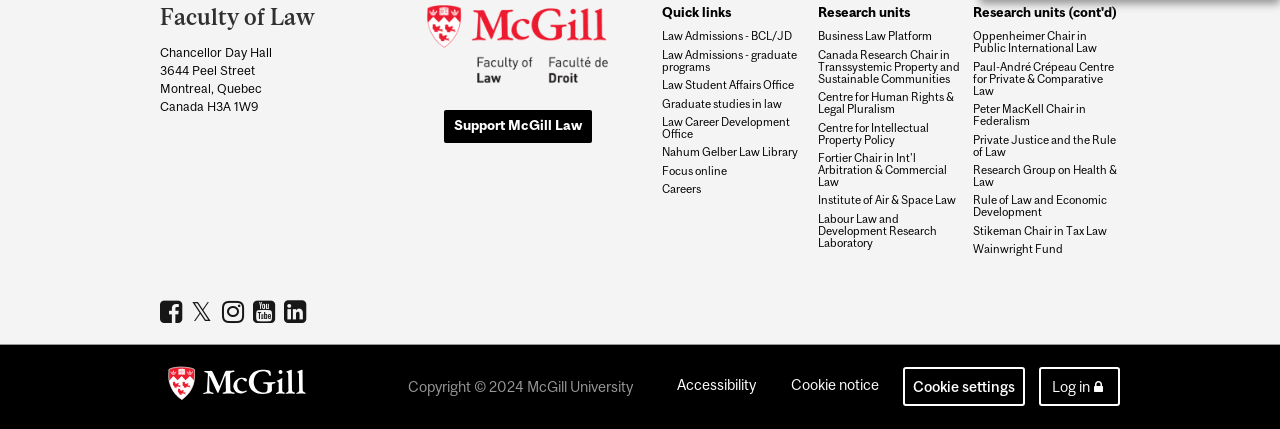Provide a one-word or short-phrase answer to the question:
What is the copyright year?

2024